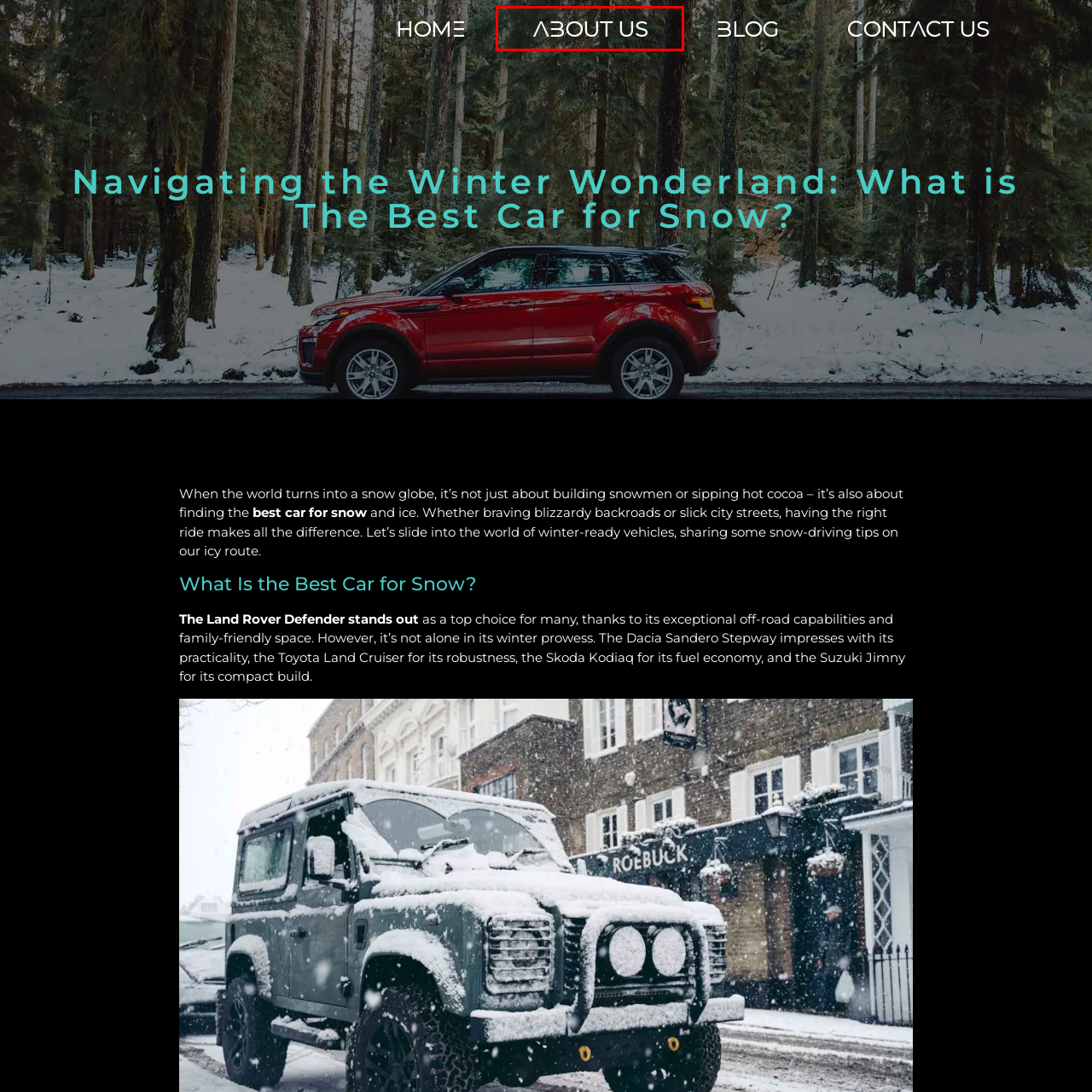Examine the screenshot of a webpage with a red bounding box around a UI element. Select the most accurate webpage description that corresponds to the new page after clicking the highlighted element. Here are the choices:
A. Contact Us | All About Wheels
B. Tuning | All About Wheels
C. All About Wheels | For All Car Enthusiats
D. Stay Powered on the Go - Get the Best USB Car Charger | All About Wheels
E. Blog | All About Wheels
F. Julie Grace, Author | All About Wheels Blog
G. What Is a Frunk? Exploring the Innovative Storage Solution in Electric Cars | All About Wheels
H. About Us | All About Wheels

H